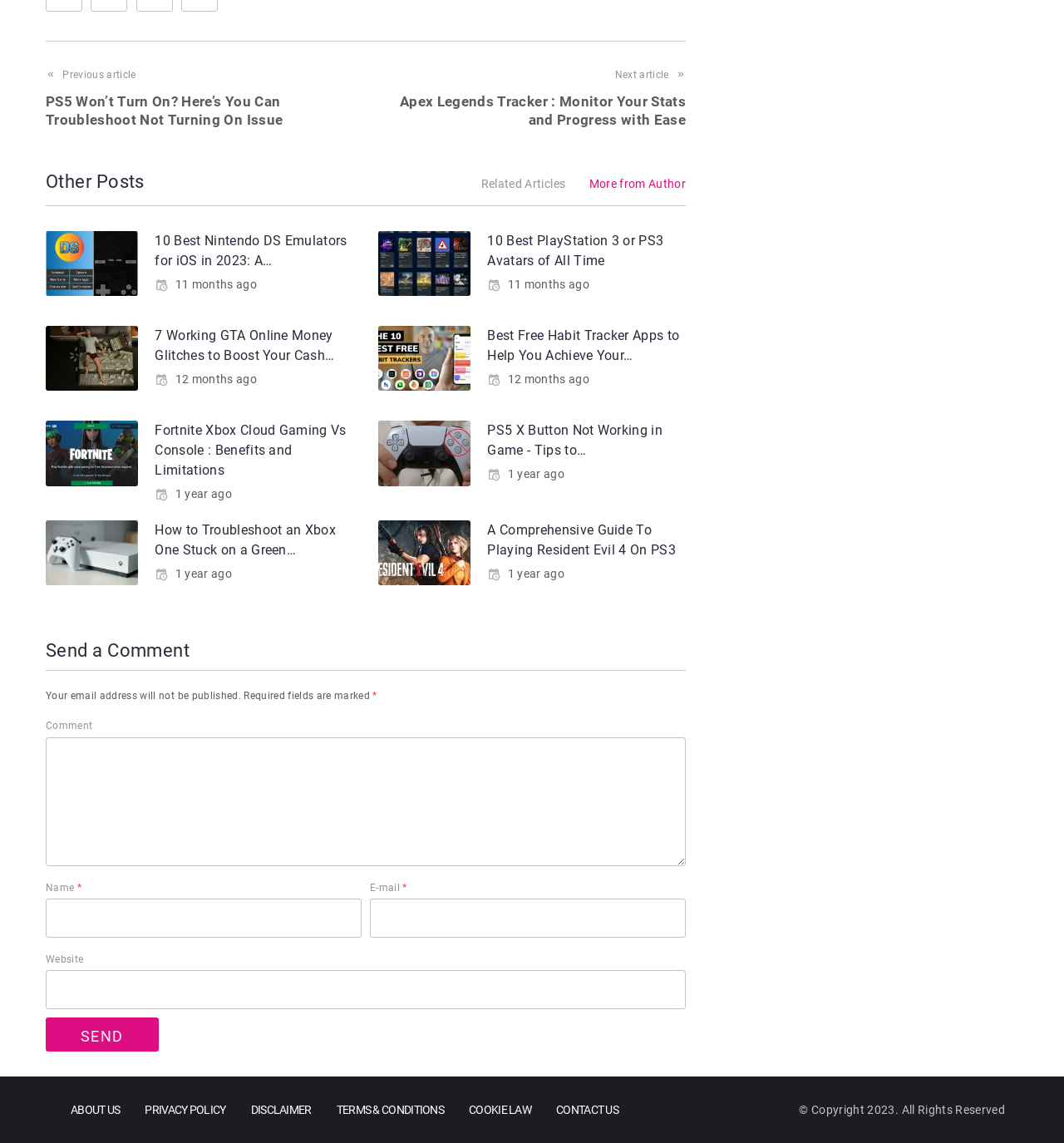Please analyze the image and provide a thorough answer to the question:
How many months ago was the second article published?

I found the publication time of the second article by looking at the link element with the text content '11 months ago' inside the second article element, which has a bounding box coordinate of [0.146, 0.243, 0.242, 0.254]. The text content of this link element indicates that the article was published 11 months ago.